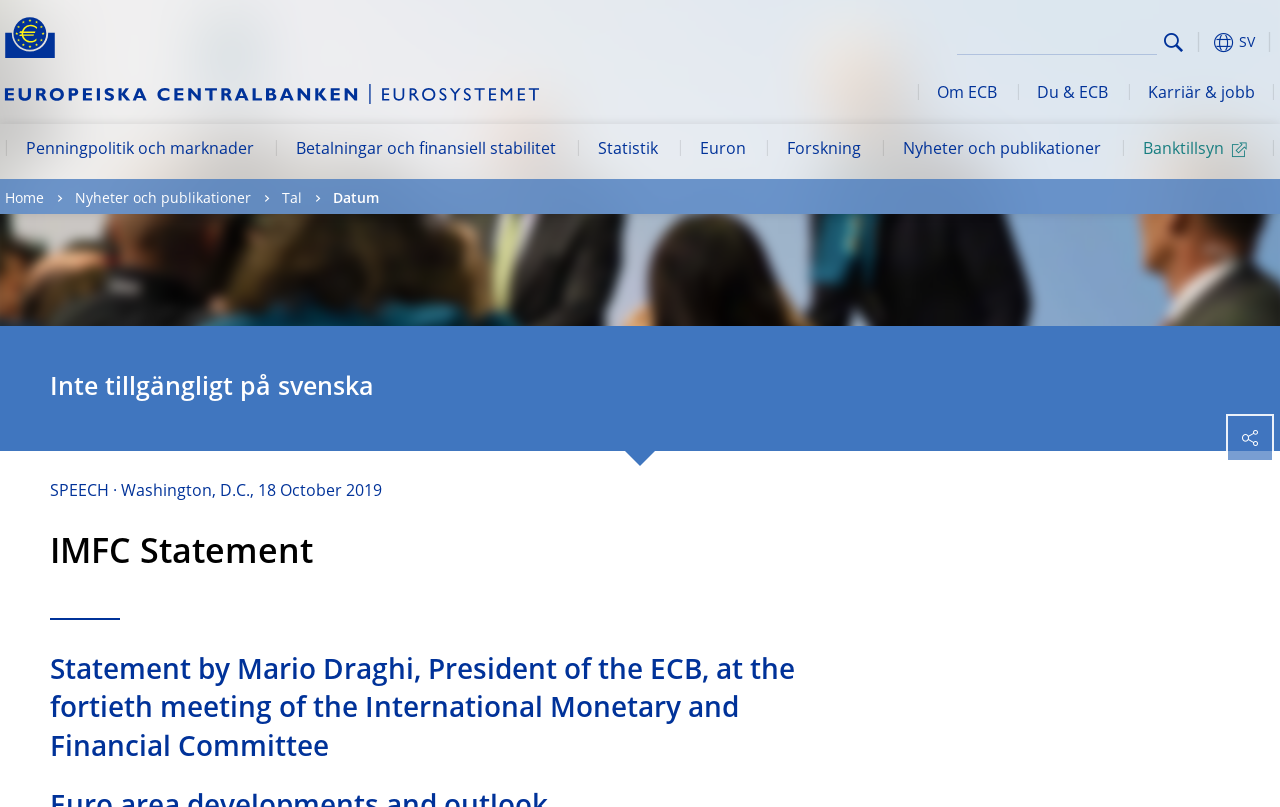Reply to the question below using a single word or brief phrase:
What are the main navigation categories?

Penningpolitik, Betalningar, Statistik, Euron, Forskning, Nyheter, Banktillsyn, Om ECB, Du & ECB, Karriär & jobb